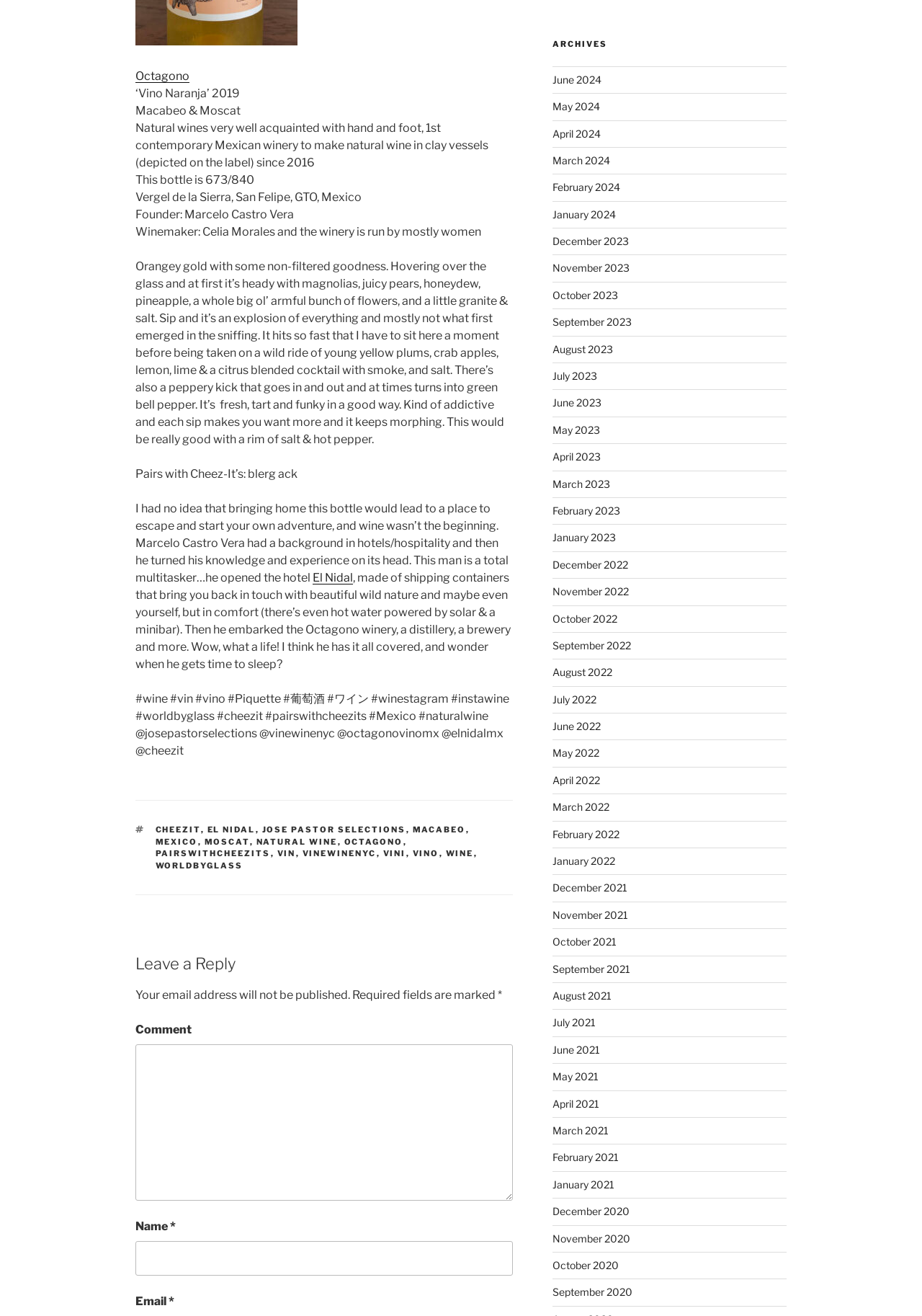Using the element description: "parent_node: Name * name="author"", determine the bounding box coordinates. The coordinates should be in the format [left, top, right, bottom], with values between 0 and 1.

[0.147, 0.943, 0.556, 0.969]